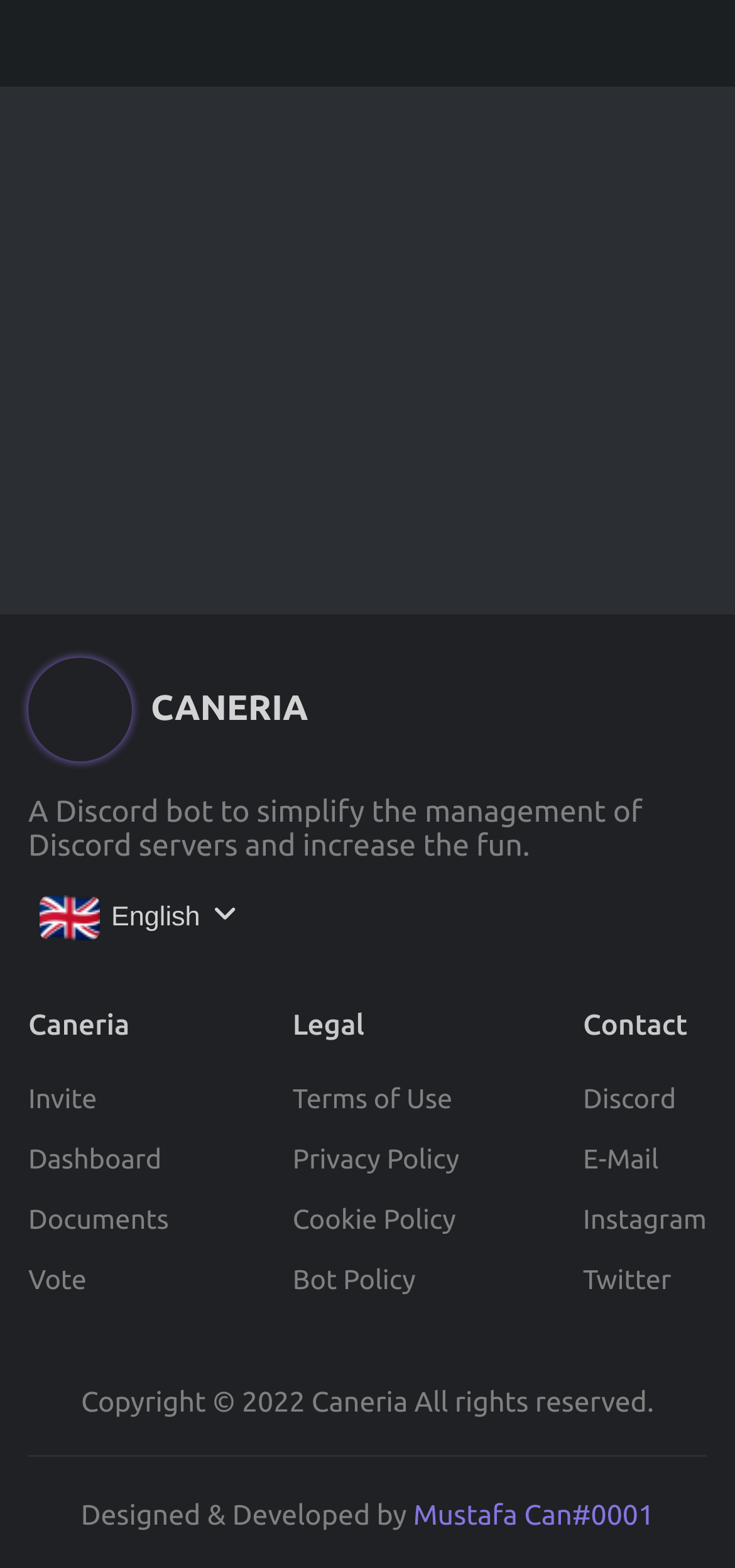Show the bounding box coordinates of the region that should be clicked to follow the instruction: "Contact us by phone."

None